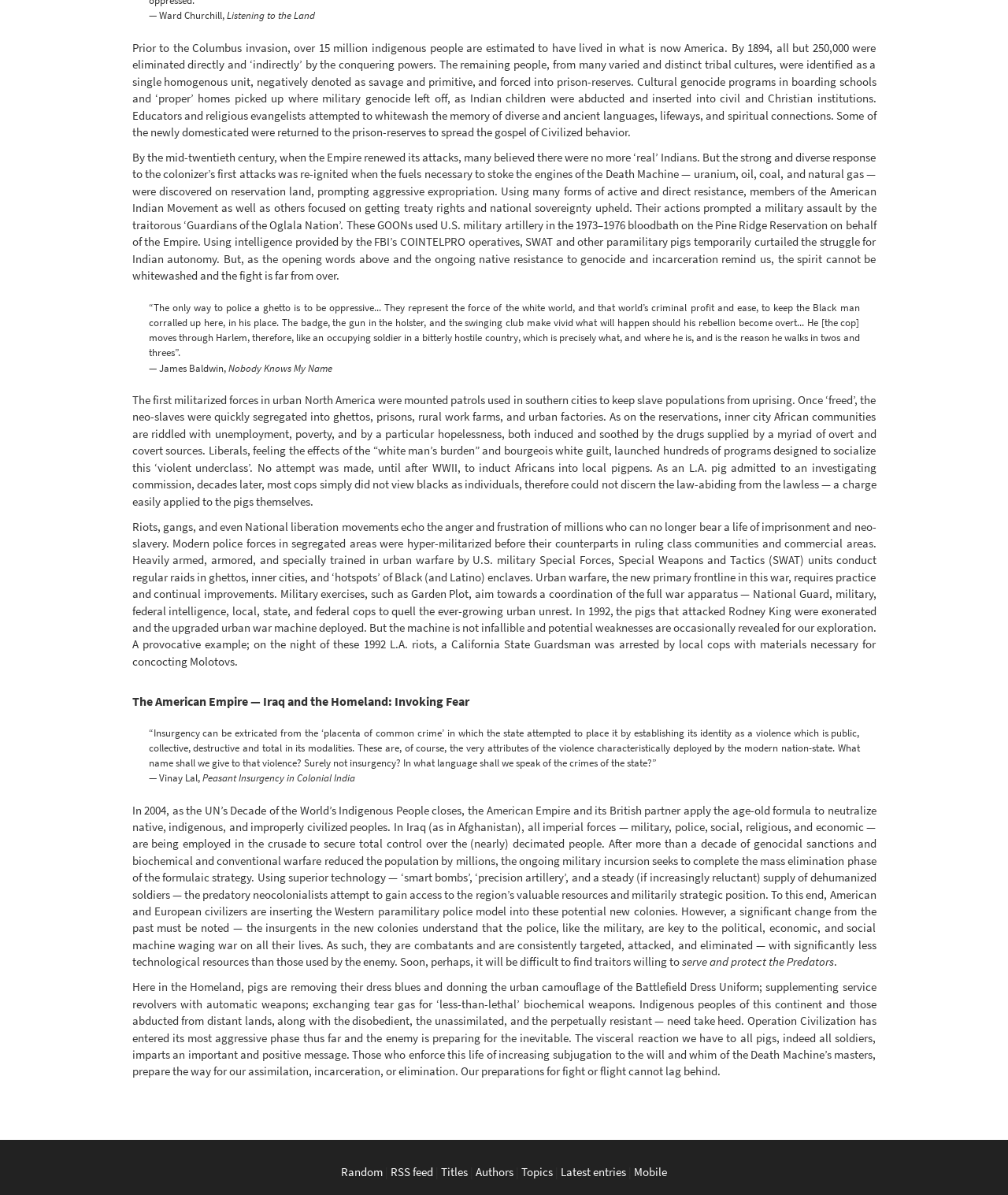Provide the bounding box coordinates of the HTML element this sentence describes: "Authors". The bounding box coordinates consist of four float numbers between 0 and 1, i.e., [left, top, right, bottom].

[0.472, 0.974, 0.509, 0.987]